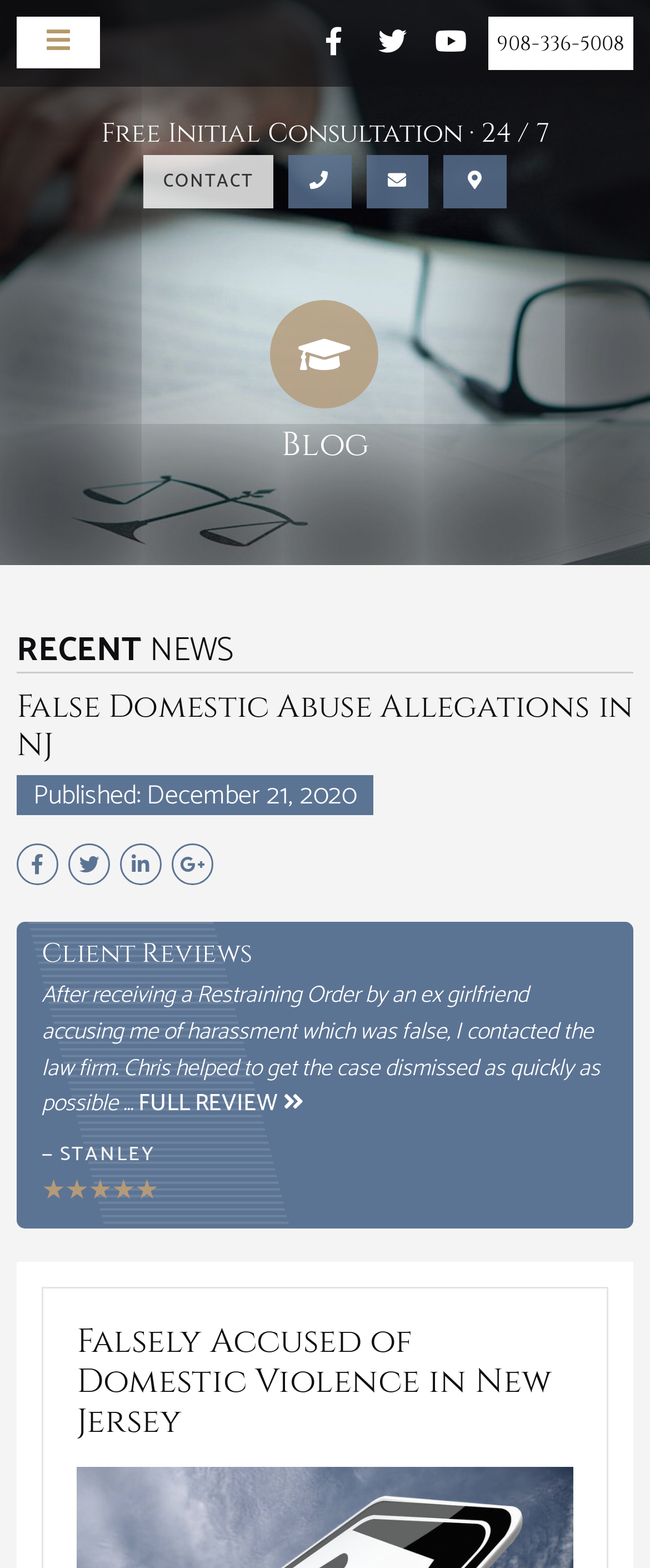Locate the bounding box coordinates of the area where you should click to accomplish the instruction: "Call the phone number".

[0.751, 0.011, 0.974, 0.045]